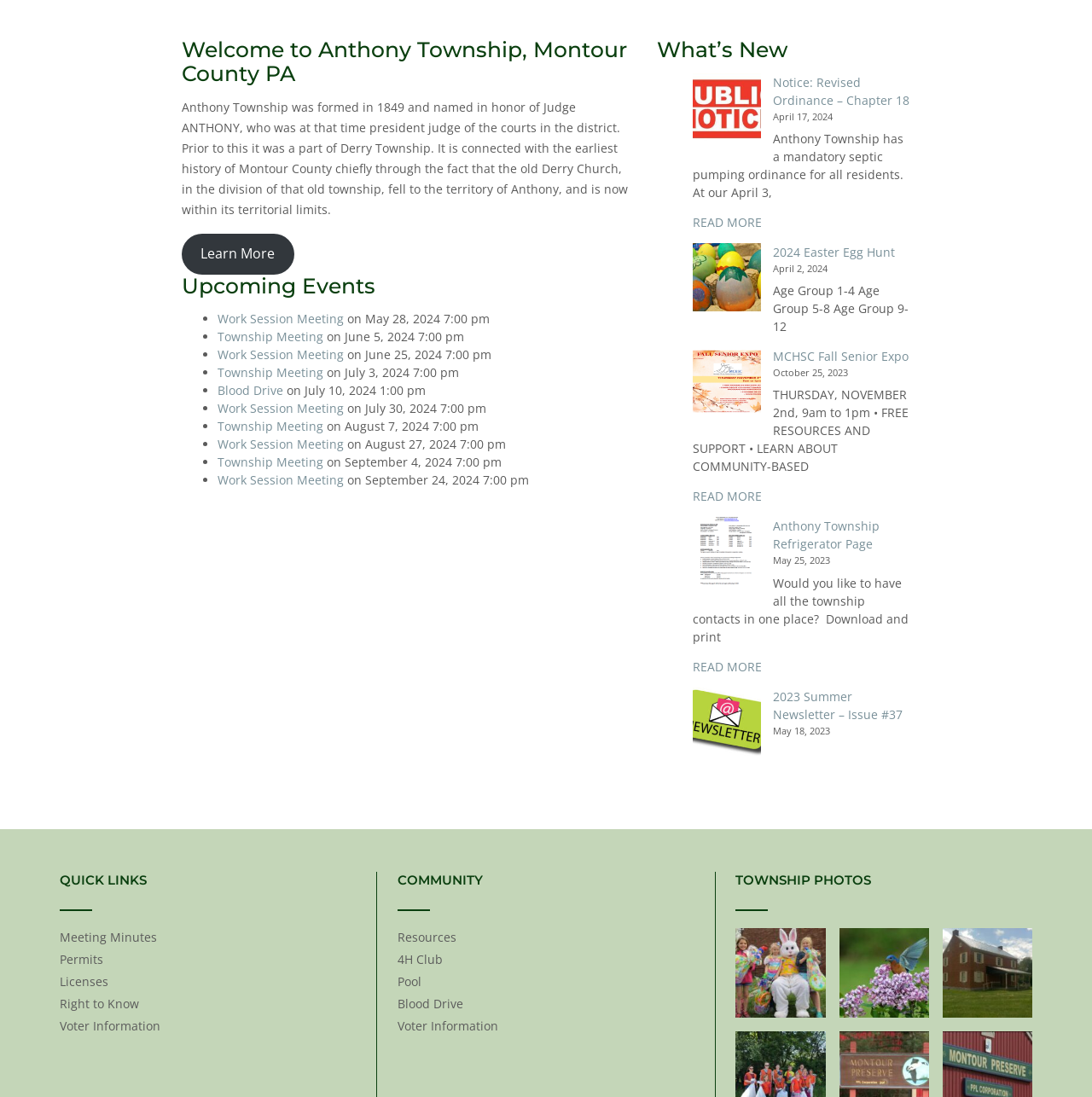Determine the bounding box coordinates for the UI element described. Format the coordinates as (top-left x, top-left y, bottom-right x, bottom-right y) and ensure all values are between 0 and 1. Element description: MCHSC Fall Senior Expo

[0.708, 0.318, 0.832, 0.332]